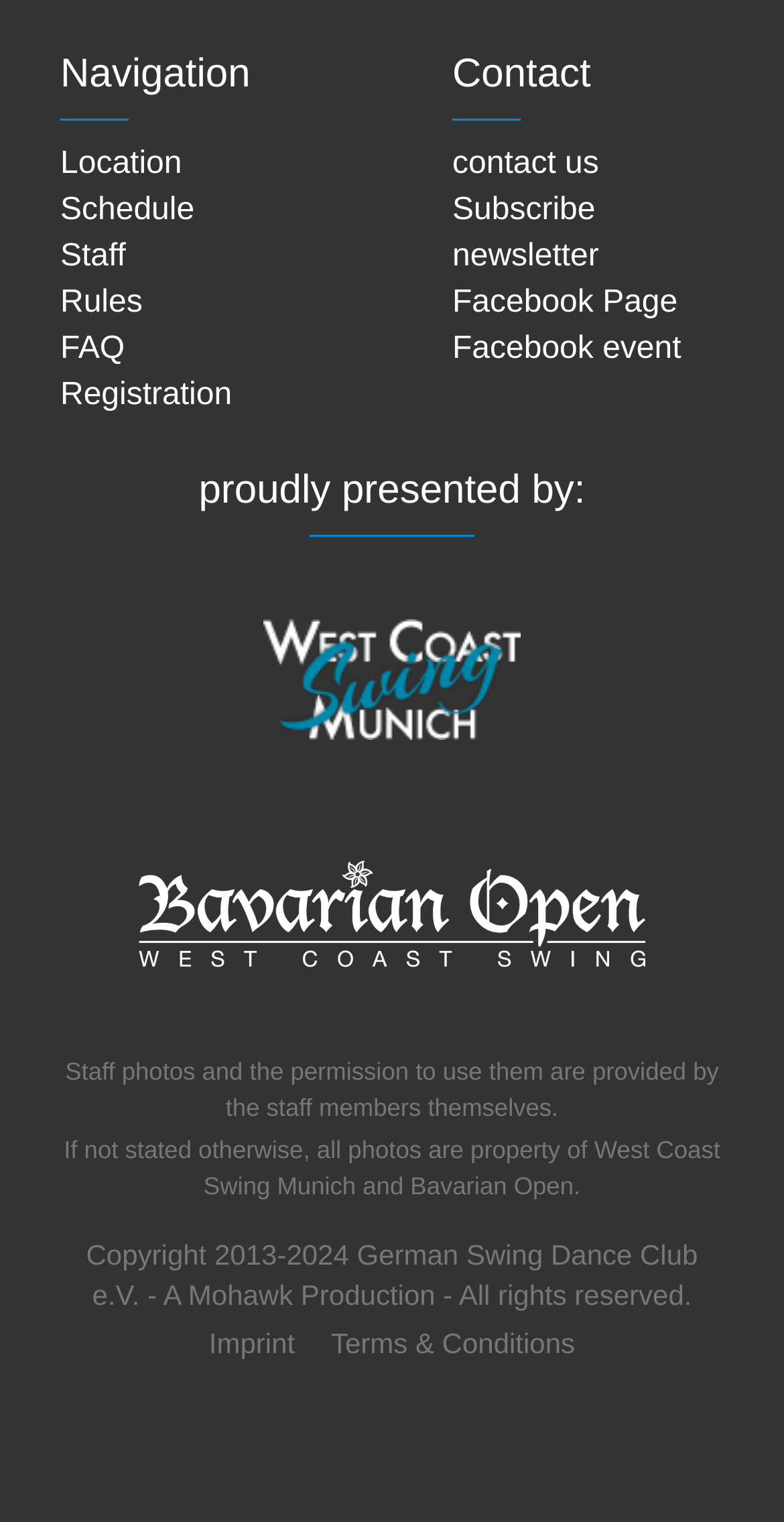Identify the bounding box for the UI element specified in this description: "Facebook event". The coordinates must be four float numbers between 0 and 1, formatted as [left, top, right, bottom].

[0.577, 0.218, 0.869, 0.24]